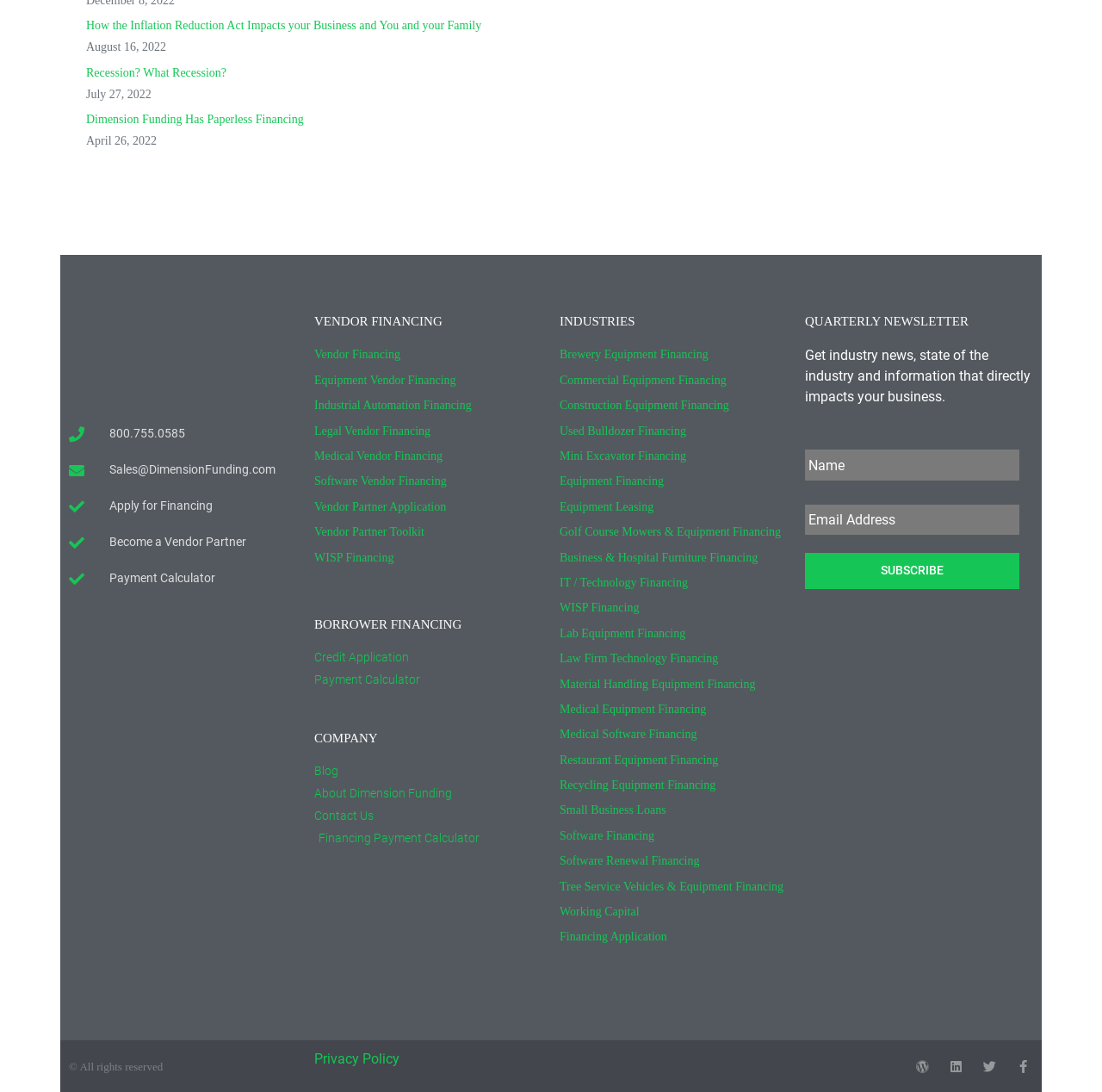What is the copyright information at the bottom of the webpage? From the image, respond with a single word or brief phrase.

All rights reserved